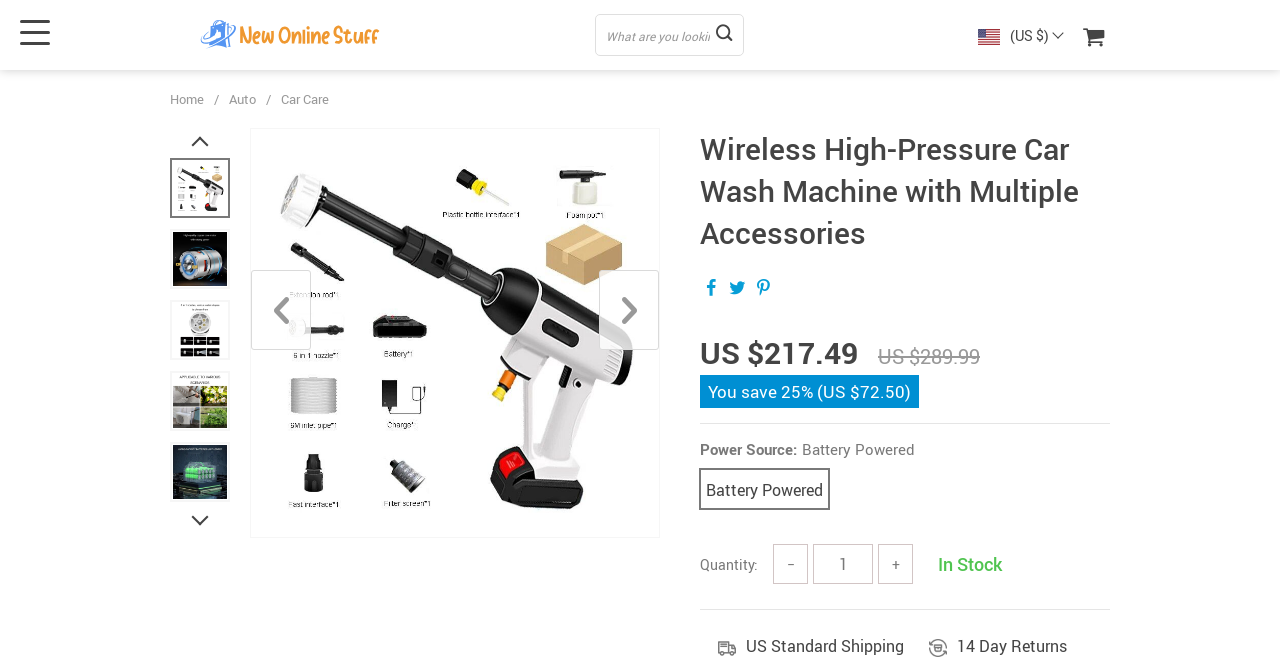Locate the UI element described by Work and provide its bounding box coordinates. Use the format (top-left x, top-left y, bottom-right x, bottom-right y) with all values as floating point numbers between 0 and 1.

None